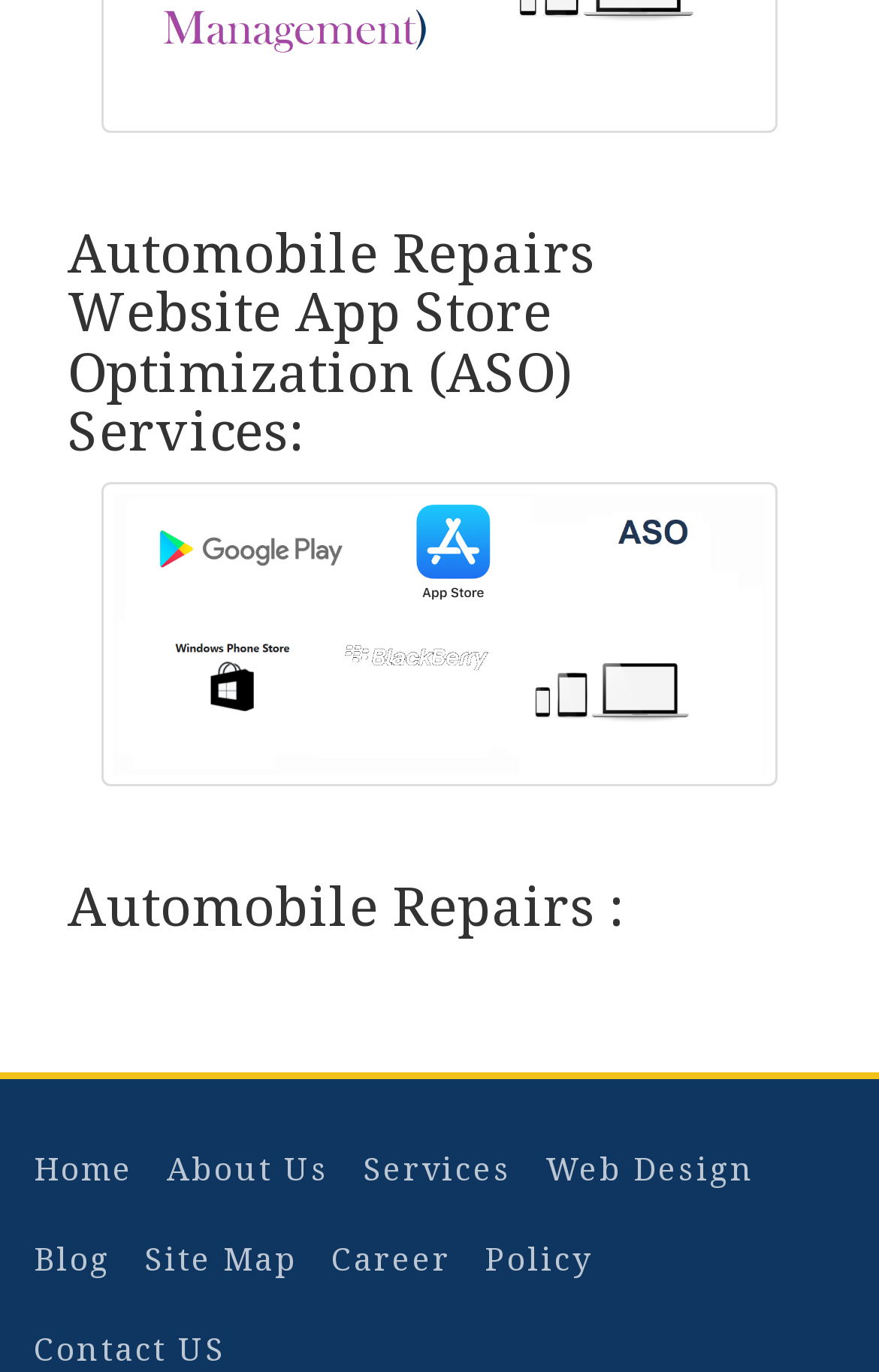Consider the image and give a detailed and elaborate answer to the question: 
What type of image is present on the webpage?

Although there is an image present on the webpage with bounding box coordinates [0.115, 0.352, 0.885, 0.572], its OCR text or description is not provided, making it impossible to determine the type of image.